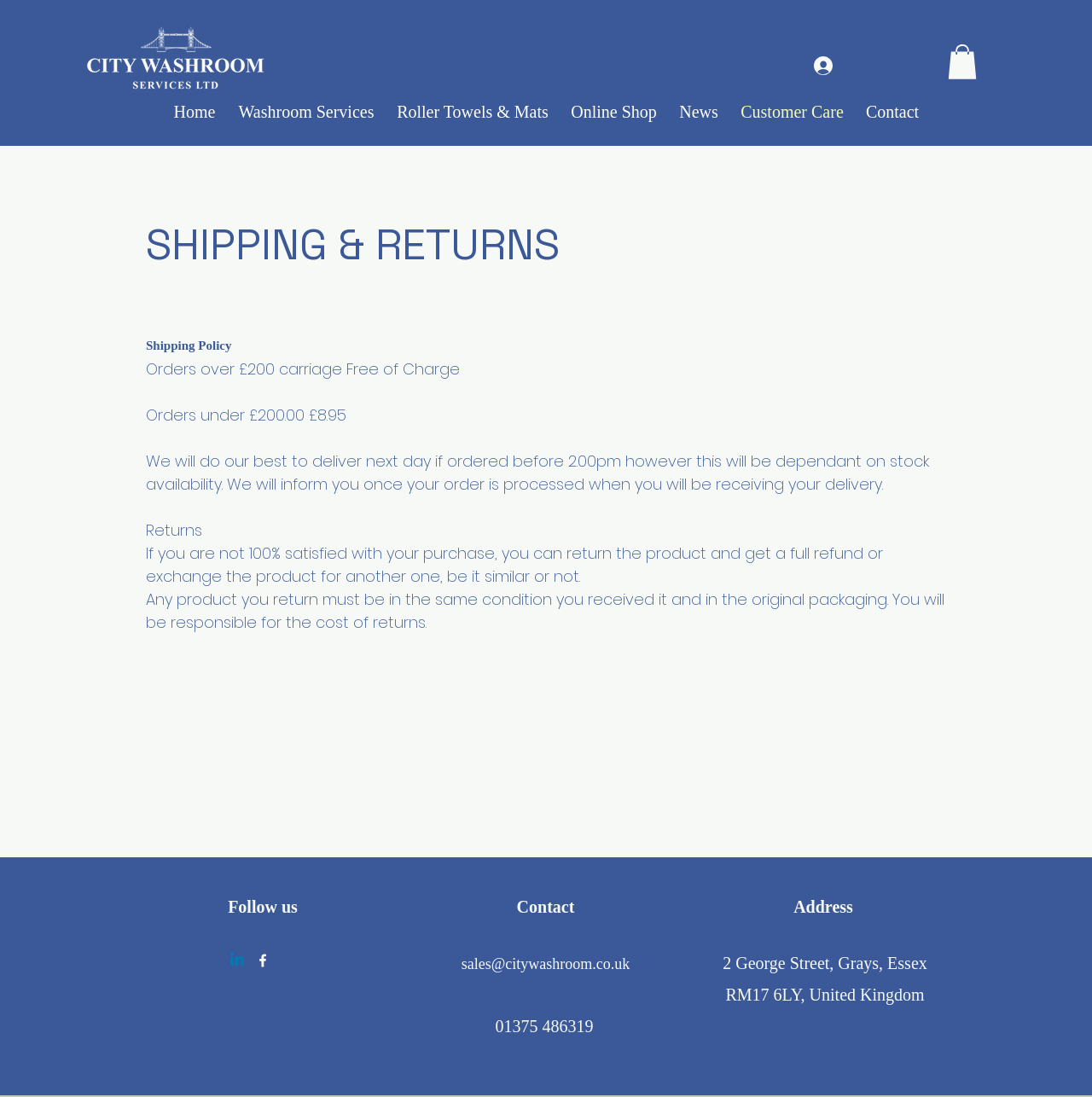Please give the bounding box coordinates of the area that should be clicked to fulfill the following instruction: "View the Contact page". The coordinates should be in the format of four float numbers from 0 to 1, i.e., [left, top, right, bottom].

[0.783, 0.09, 0.852, 0.113]